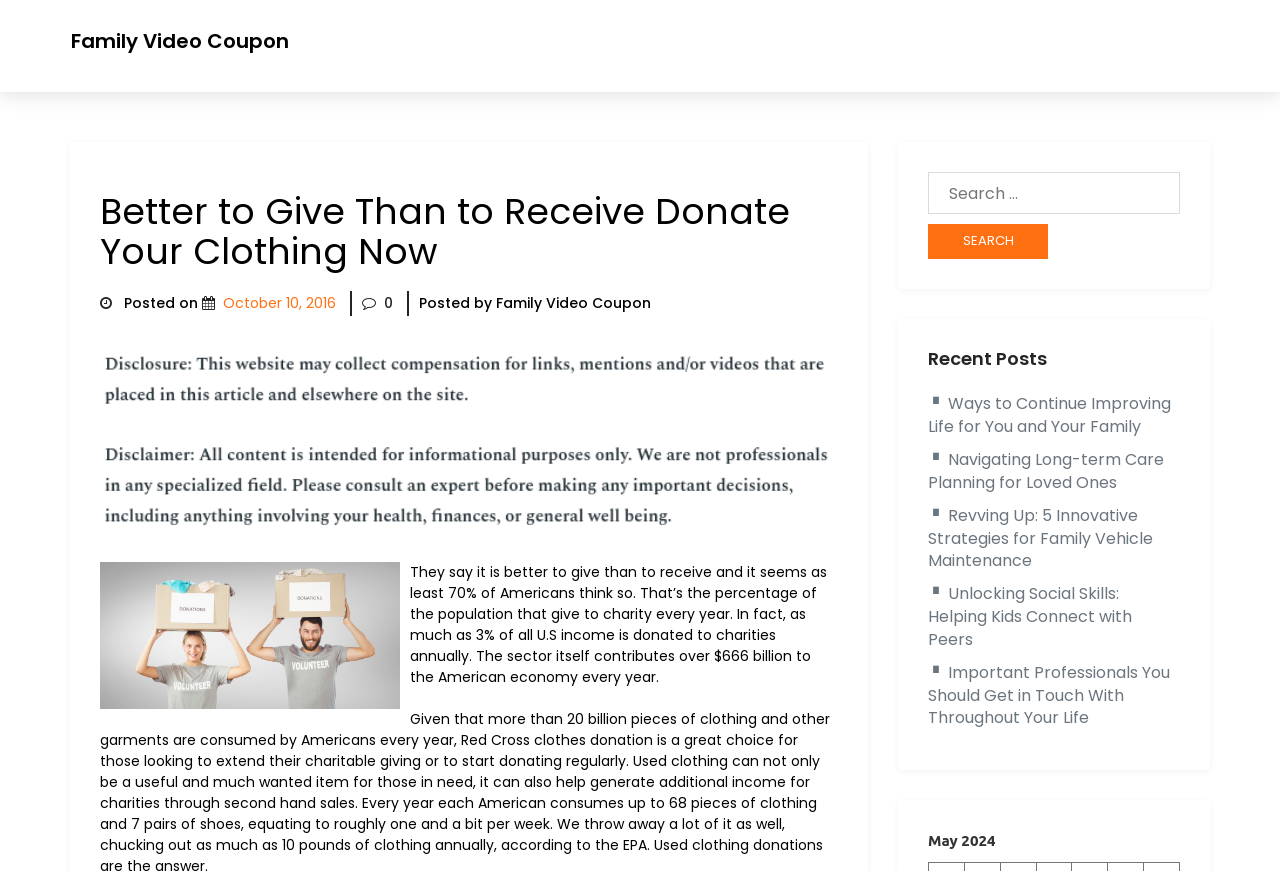What percentage of Americans give to charity?
Using the information from the image, give a concise answer in one word or a short phrase.

70%